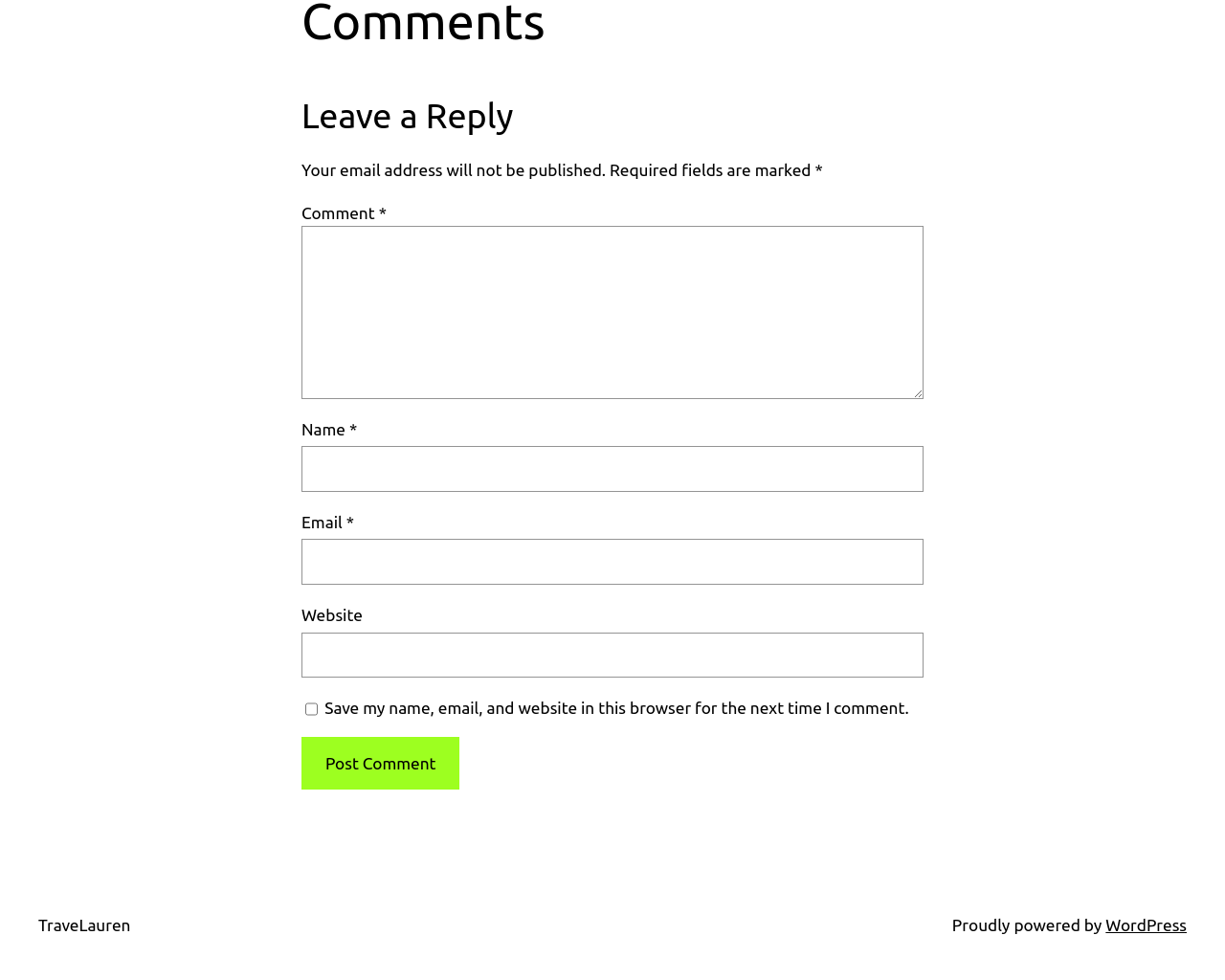What is the purpose of the 'Post Comment' button?
Please look at the screenshot and answer using one word or phrase.

Submit comment